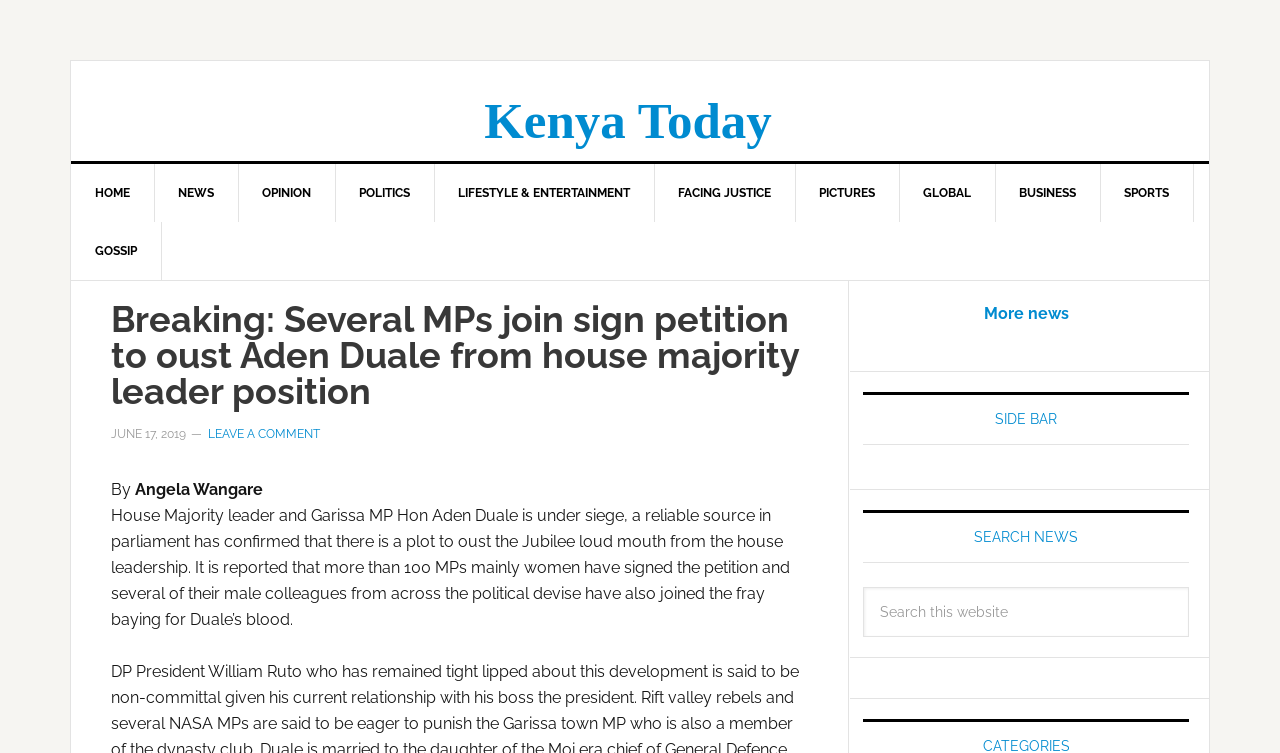What is the name of the website?
Answer the question based on the image using a single word or a brief phrase.

Kenya Today